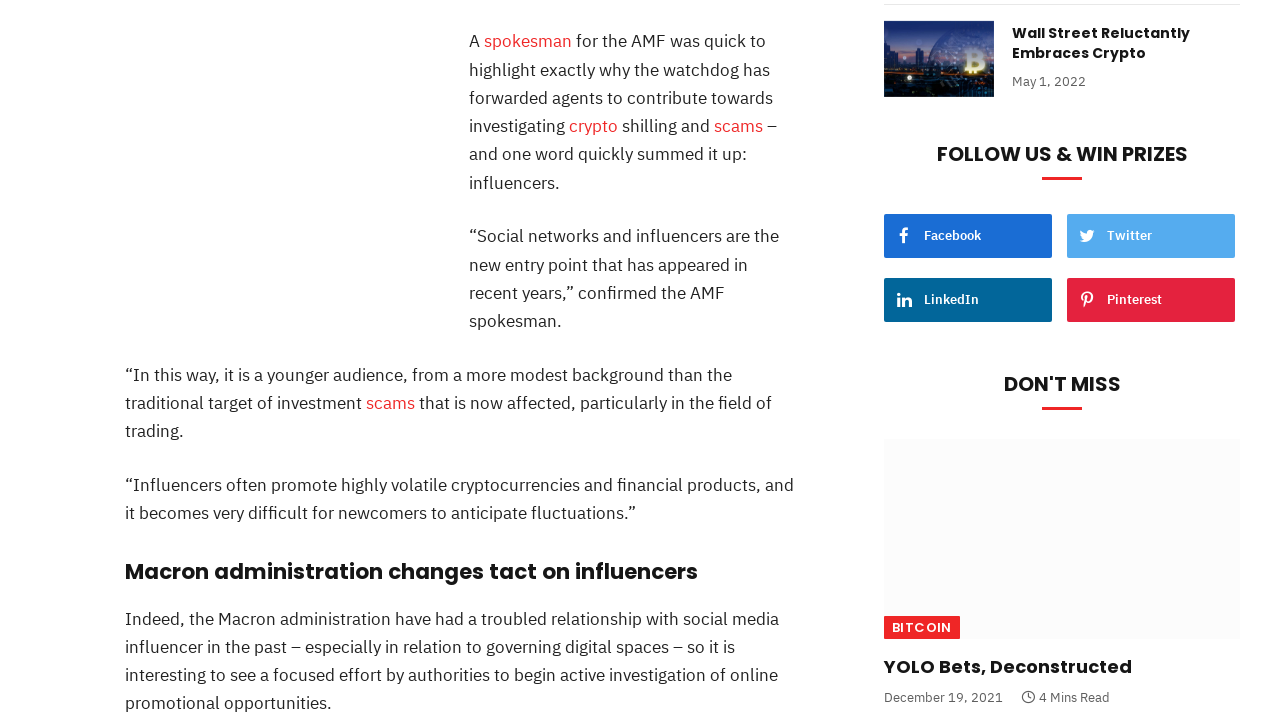Determine the bounding box coordinates of the area to click in order to meet this instruction: "Share on Facebook".

[0.691, 0.297, 0.822, 0.358]